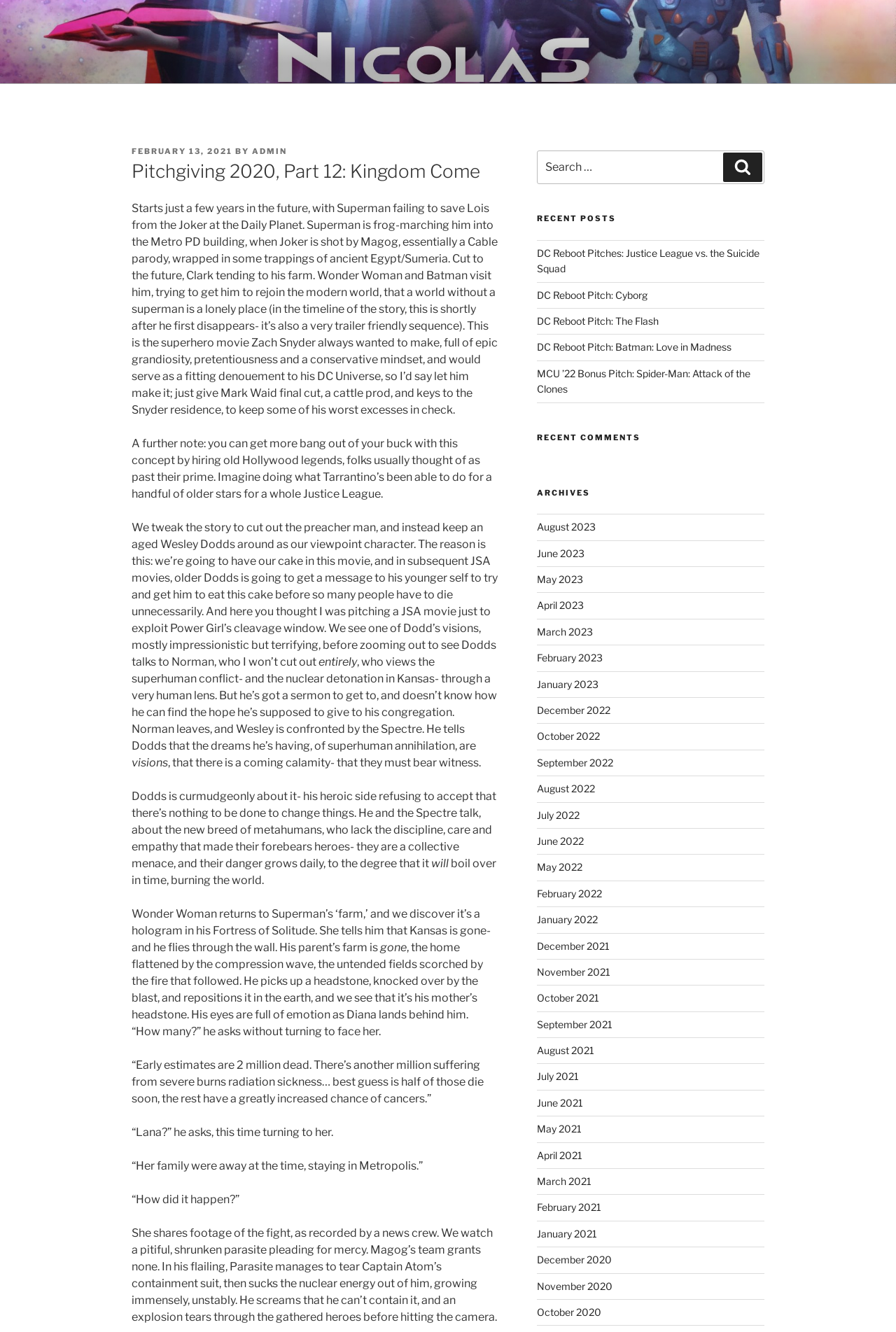Please identify the bounding box coordinates of the element I need to click to follow this instruction: "Select a finish for the product".

None